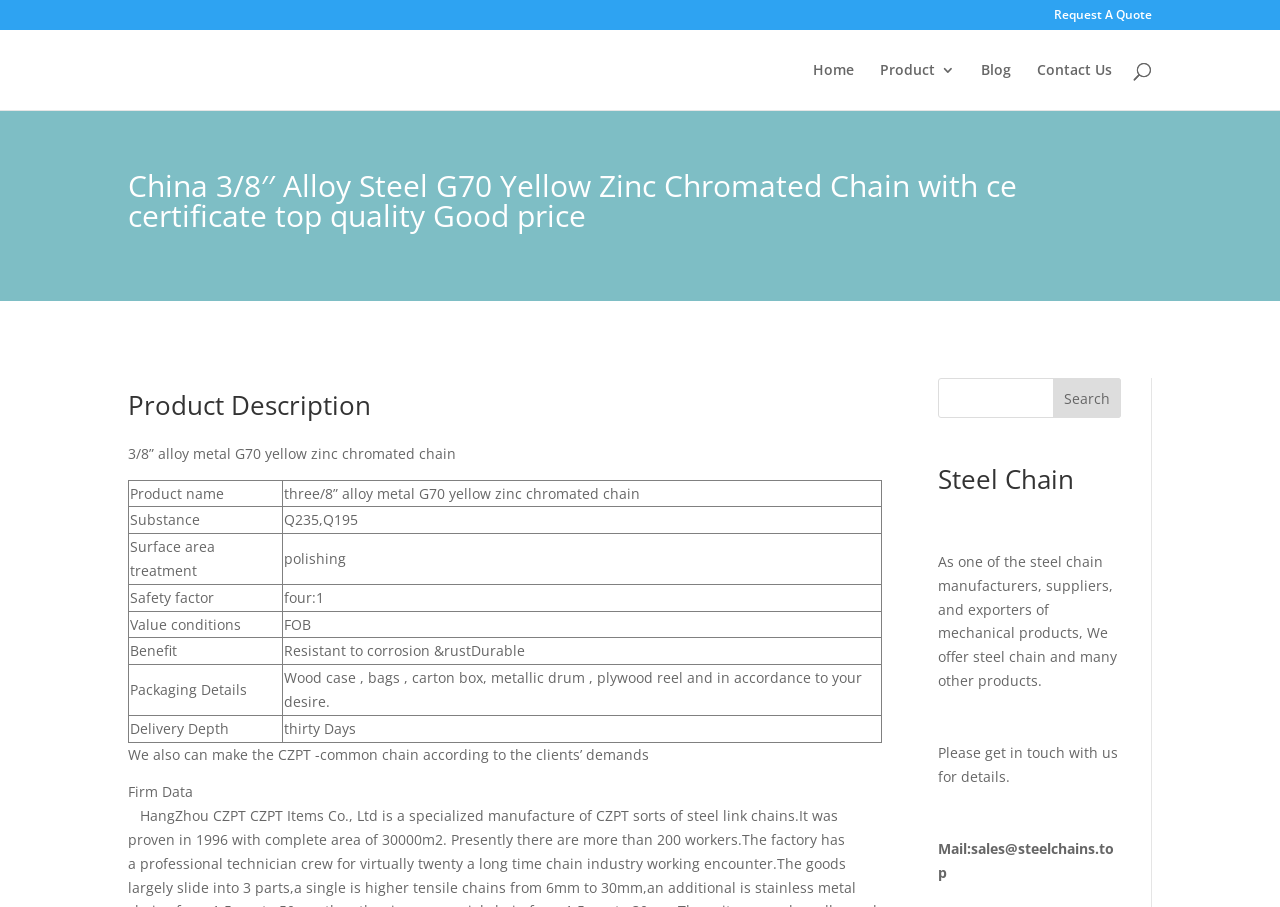What is the packaging detail of the chain?
Using the image as a reference, deliver a detailed and thorough answer to the question.

I found the packaging detail by looking at the table under the 'Product Description' heading, where the eighth row has a gridcell with the text 'Packaging Details' and the corresponding value is 'Wood case, bags, carton box, metal drum, plywood reel and according to your desire'.